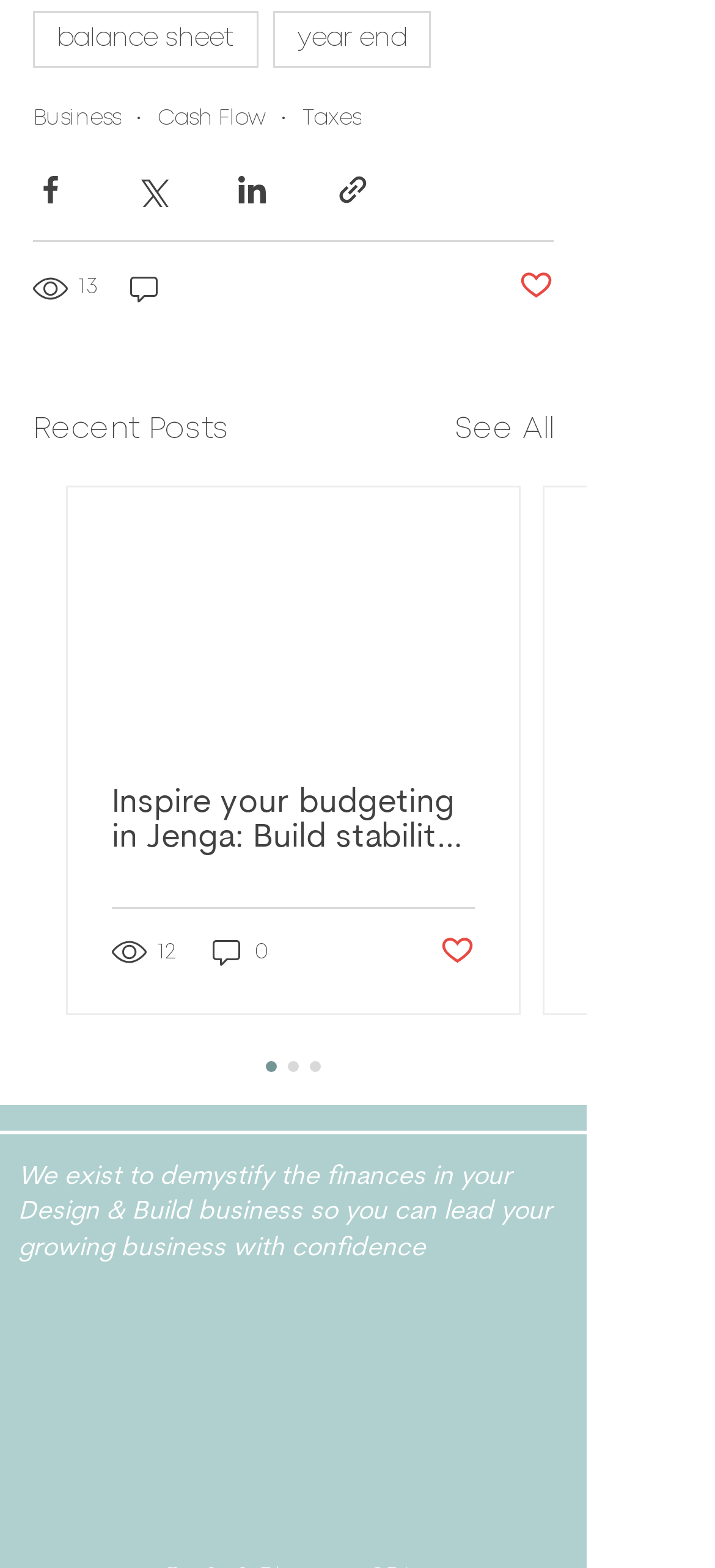Please locate the bounding box coordinates of the region I need to click to follow this instruction: "Share via Facebook".

[0.046, 0.11, 0.095, 0.132]